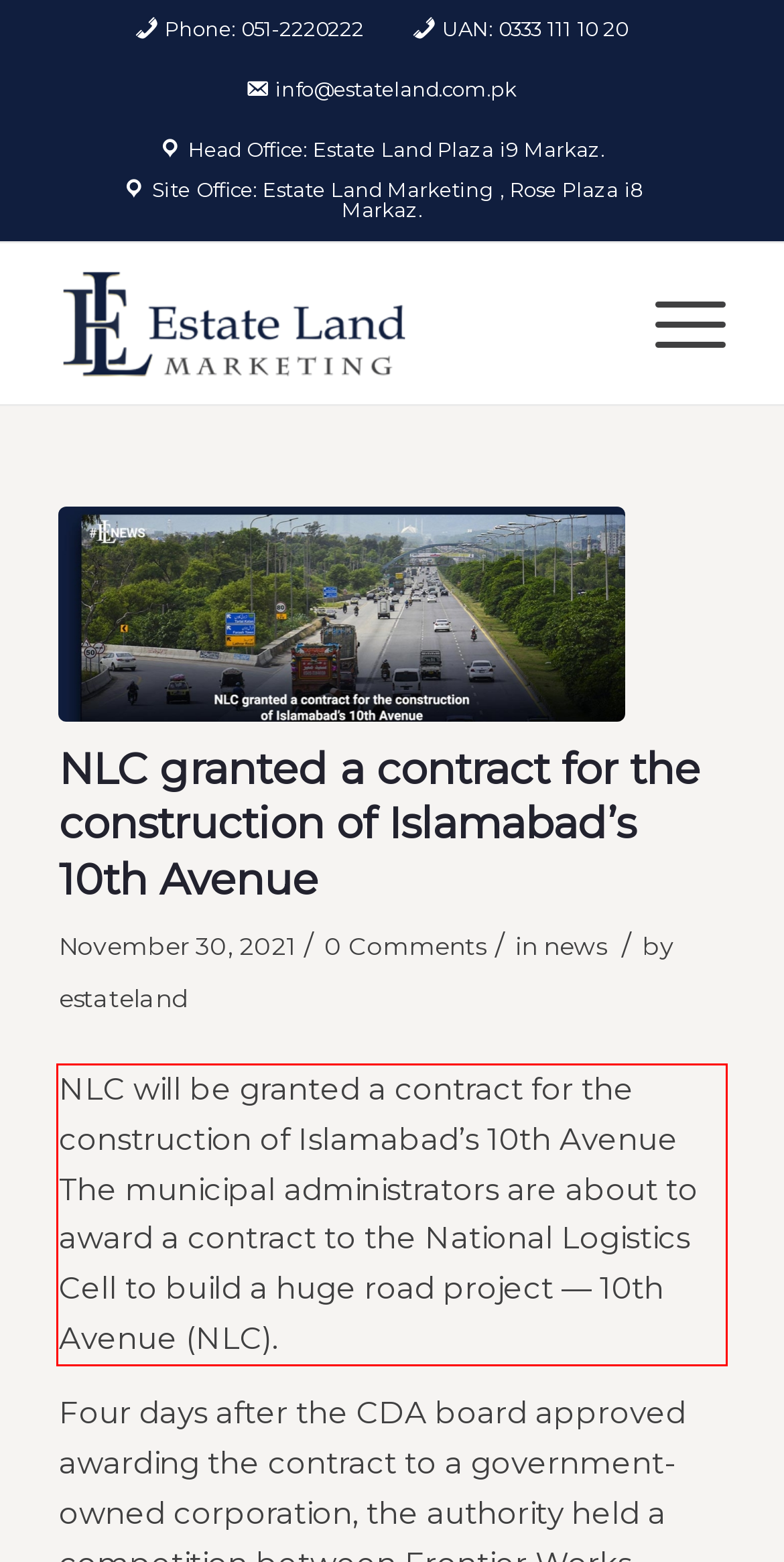Using the provided screenshot of a webpage, recognize the text inside the red rectangle bounding box by performing OCR.

NLC will be granted a contract for the construction of Islamabad’s 10th Avenue The municipal administrators are about to award a contract to the National Logistics Cell to build a huge road project — 10th Avenue (NLC).